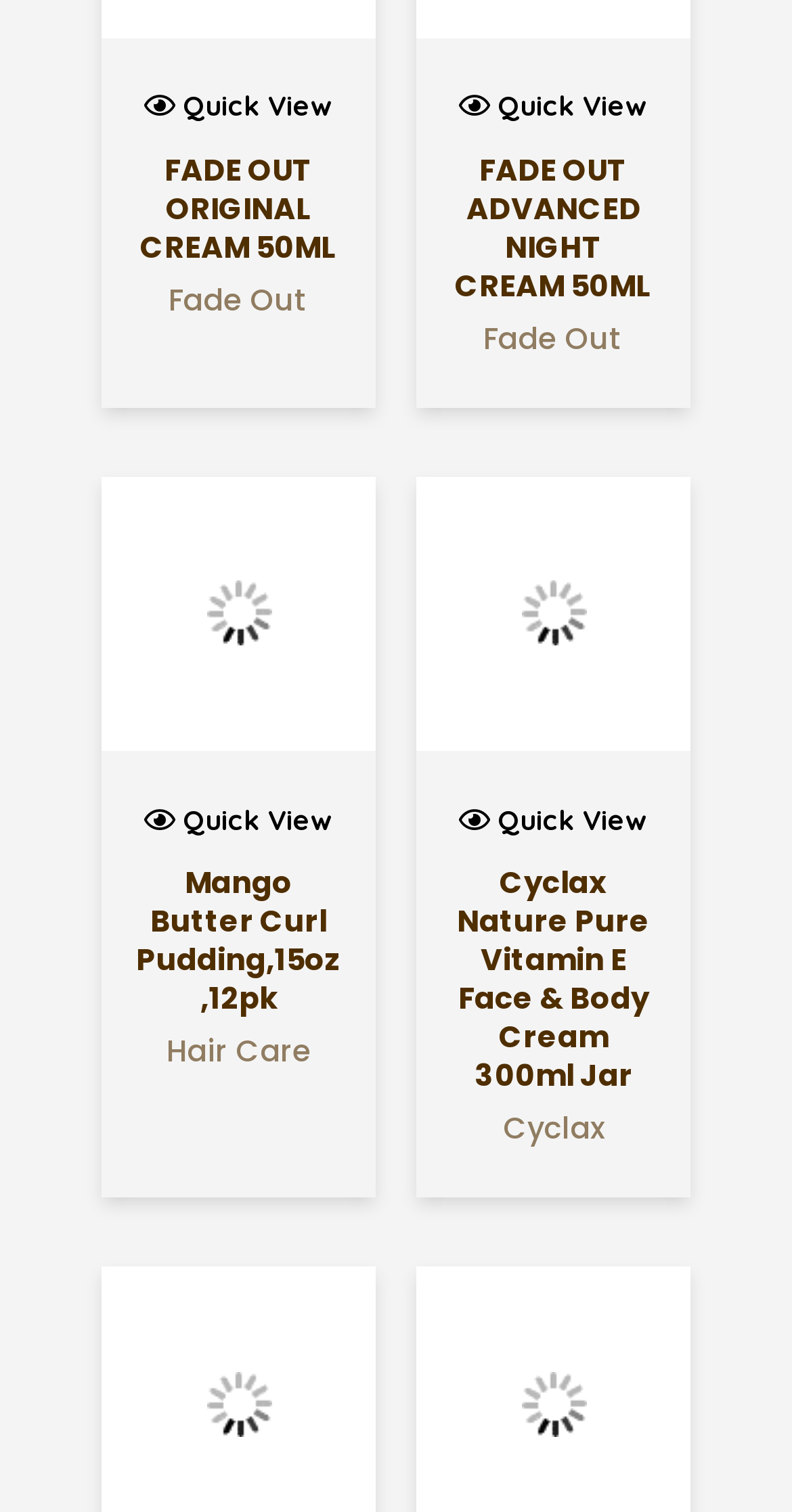Identify the bounding box for the UI element described as: "Quick View". The coordinates should be four float numbers between 0 and 1, i.e., [left, top, right, bottom].

[0.144, 0.049, 0.459, 0.091]